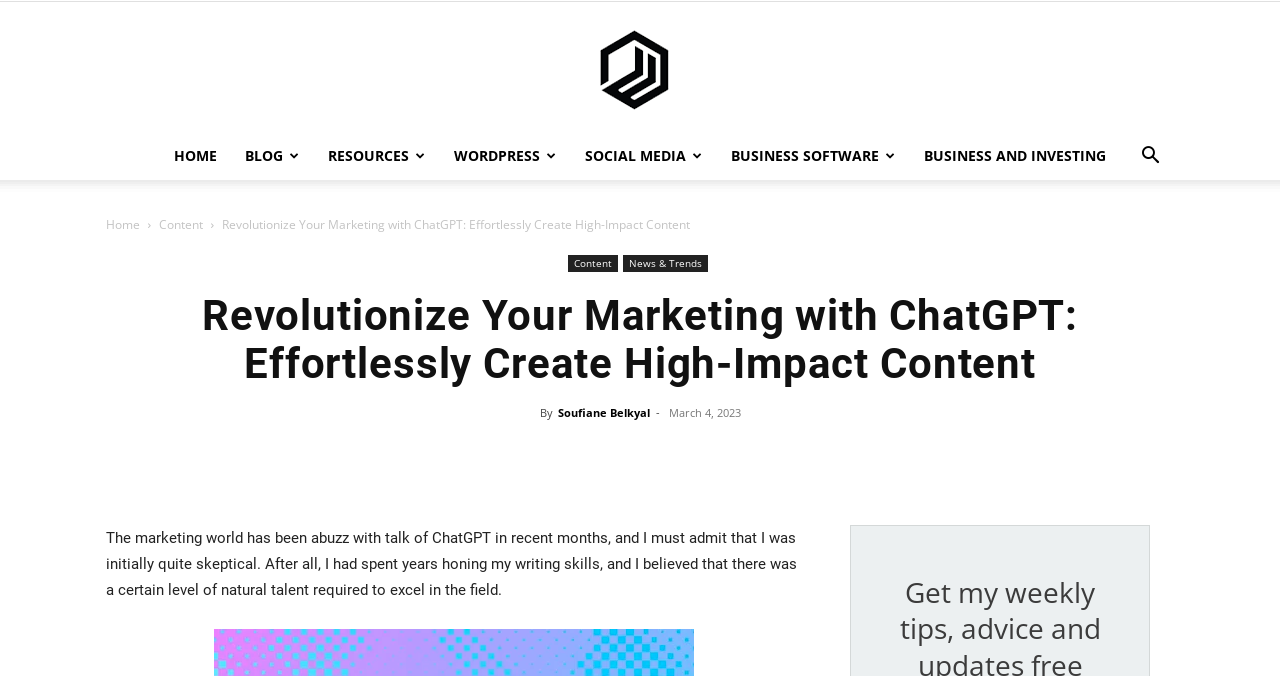Please specify the bounding box coordinates of the clickable region necessary for completing the following instruction: "Click on the Search Engine Spot link". The coordinates must consist of four float numbers between 0 and 1, i.e., [left, top, right, bottom].

[0.0, 0.034, 1.0, 0.168]